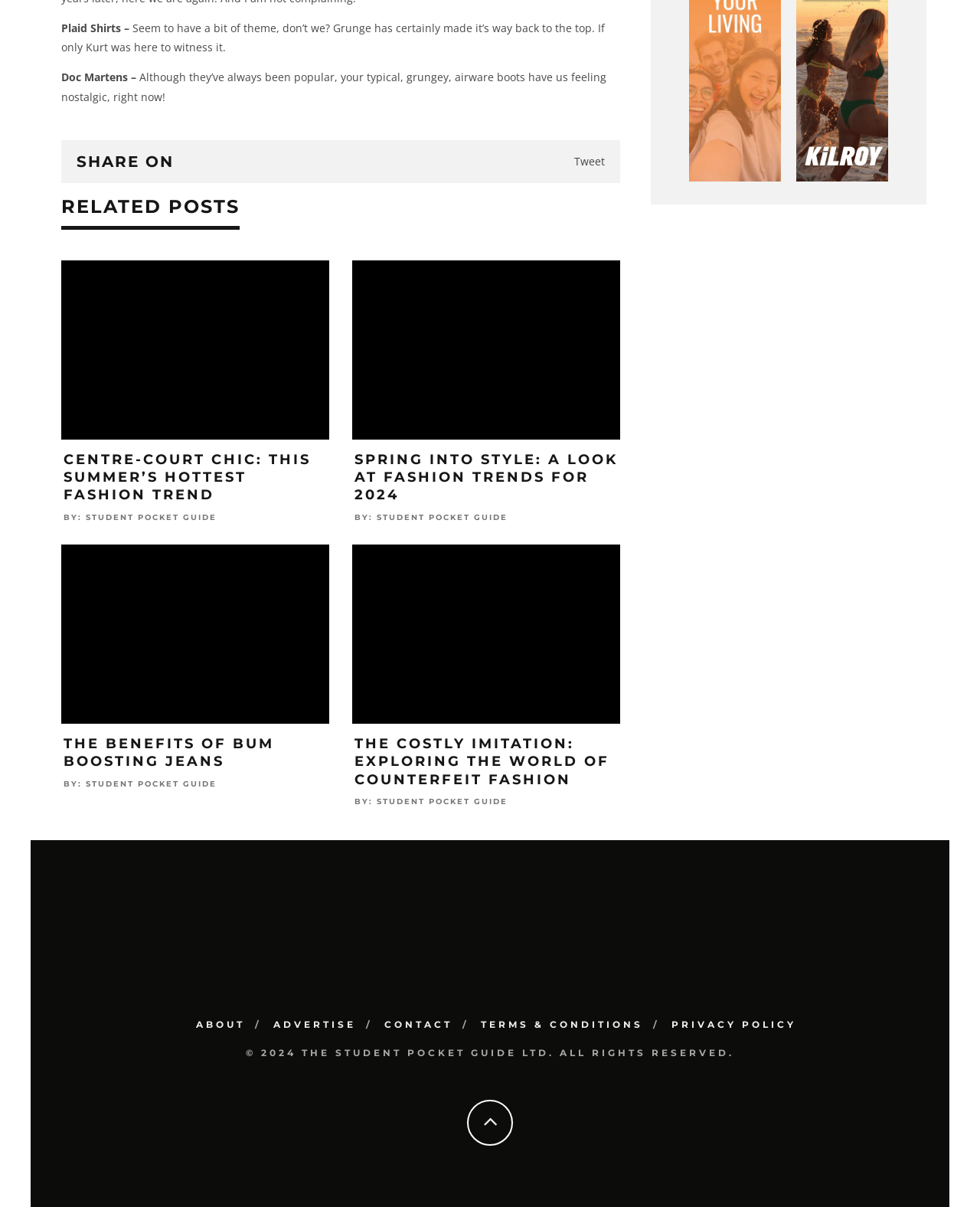Utilize the details in the image to give a detailed response to the question: What is the year of copyright mentioned at the bottom of the webpage?

The footer section of the webpage contains the text '© 2024 THE STUDENT POCKET GUIDE LTD. ALL RIGHTS RESERVED.' which indicates that the year of copyright is 2024.